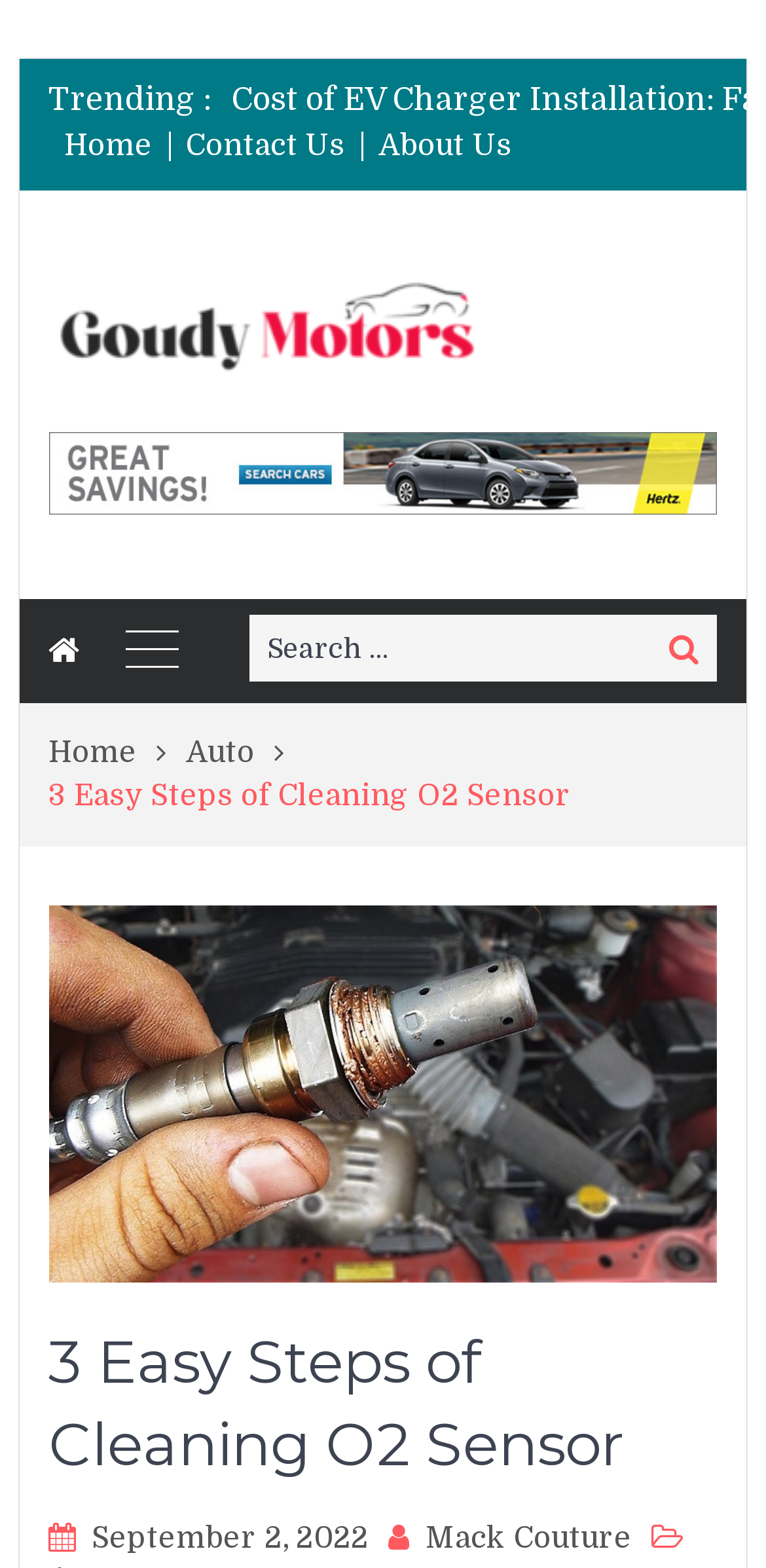Extract the main headline from the webpage and generate its text.

3 Easy Steps of Cleaning O2 Sensor